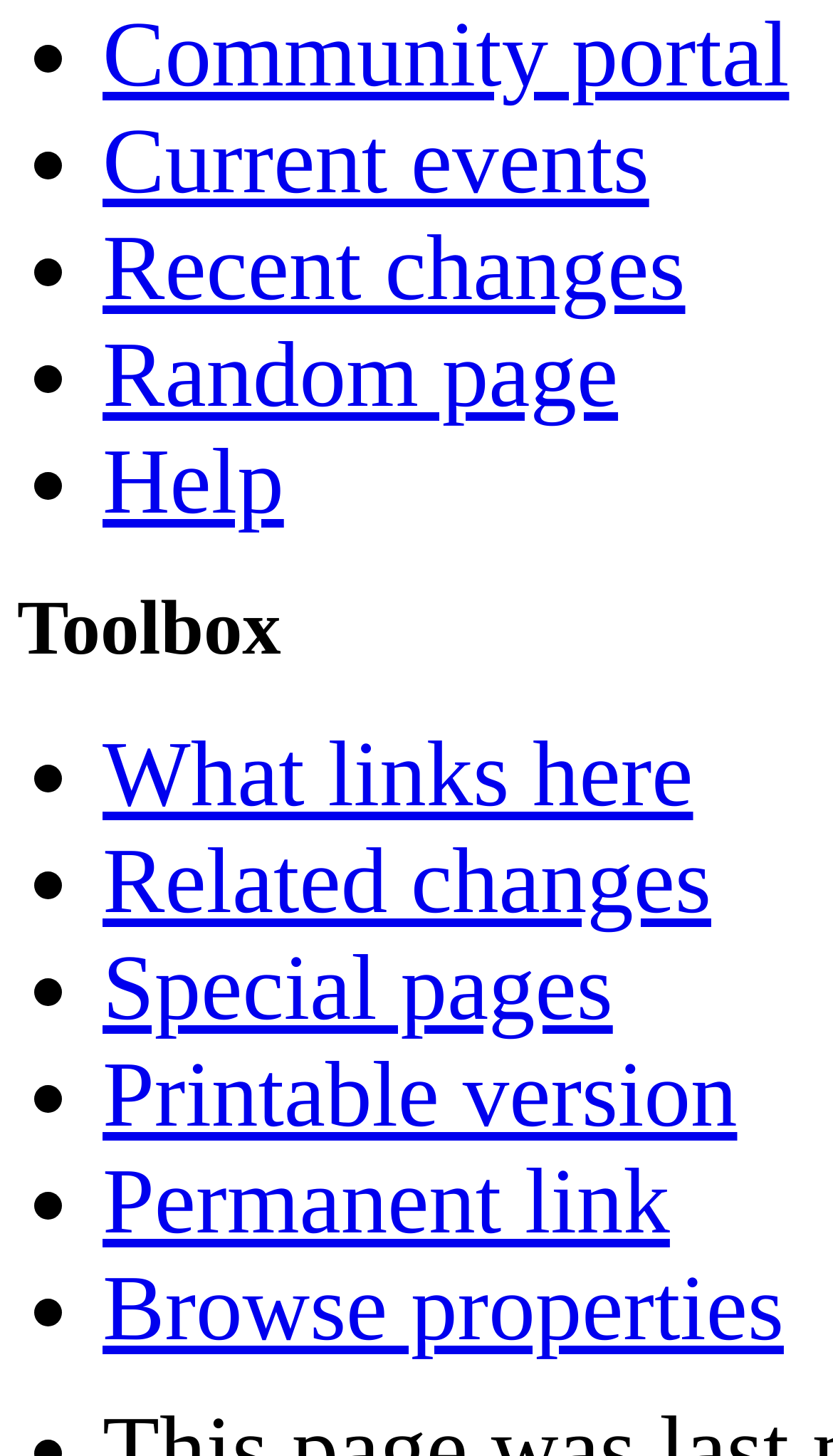Find the bounding box of the web element that fits this description: "What links here".

[0.123, 0.497, 0.832, 0.567]